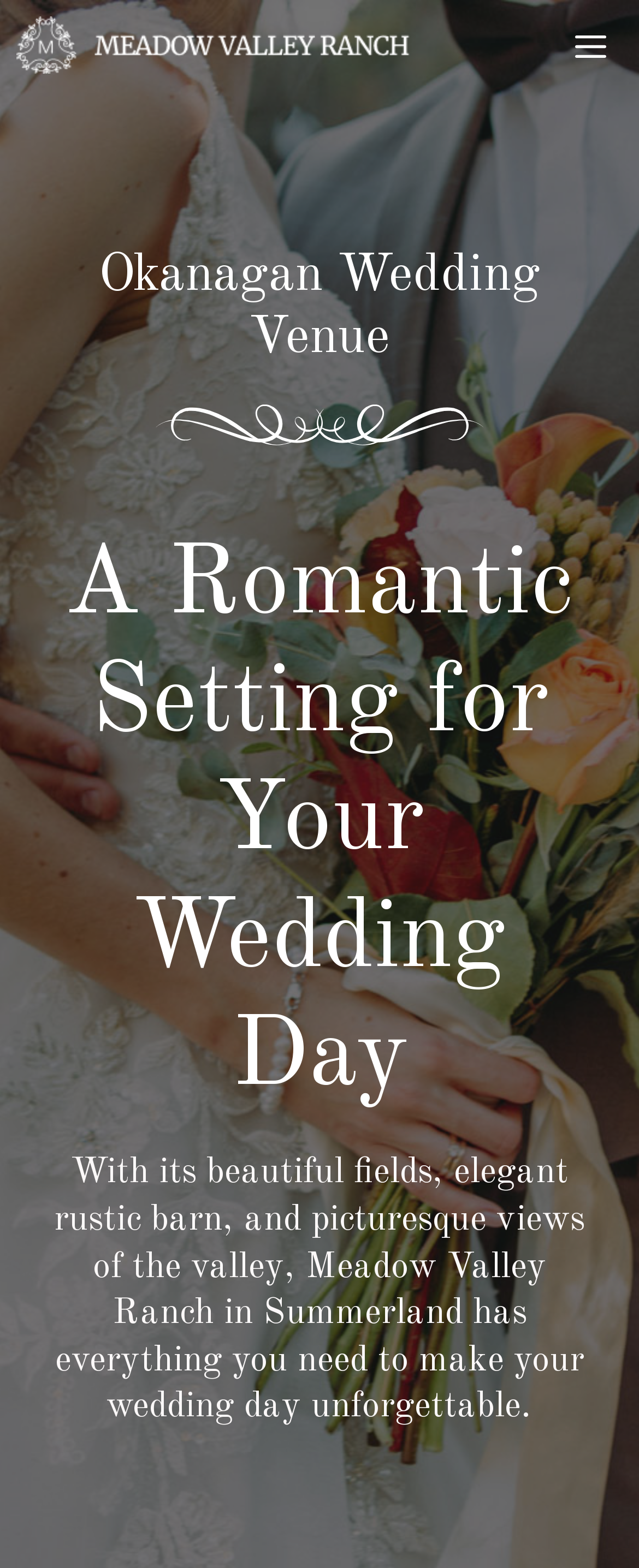Analyze the image and provide a detailed answer to the question: Where is Meadow Valley Ranch located?

The location of Meadow Valley Ranch can be determined by reading the description 'Romantic, rustic Okanagan wedding venue in Summerland, BC' and the heading 'Okanagan Wedding Venue', which both mention Summerland, BC as the location.